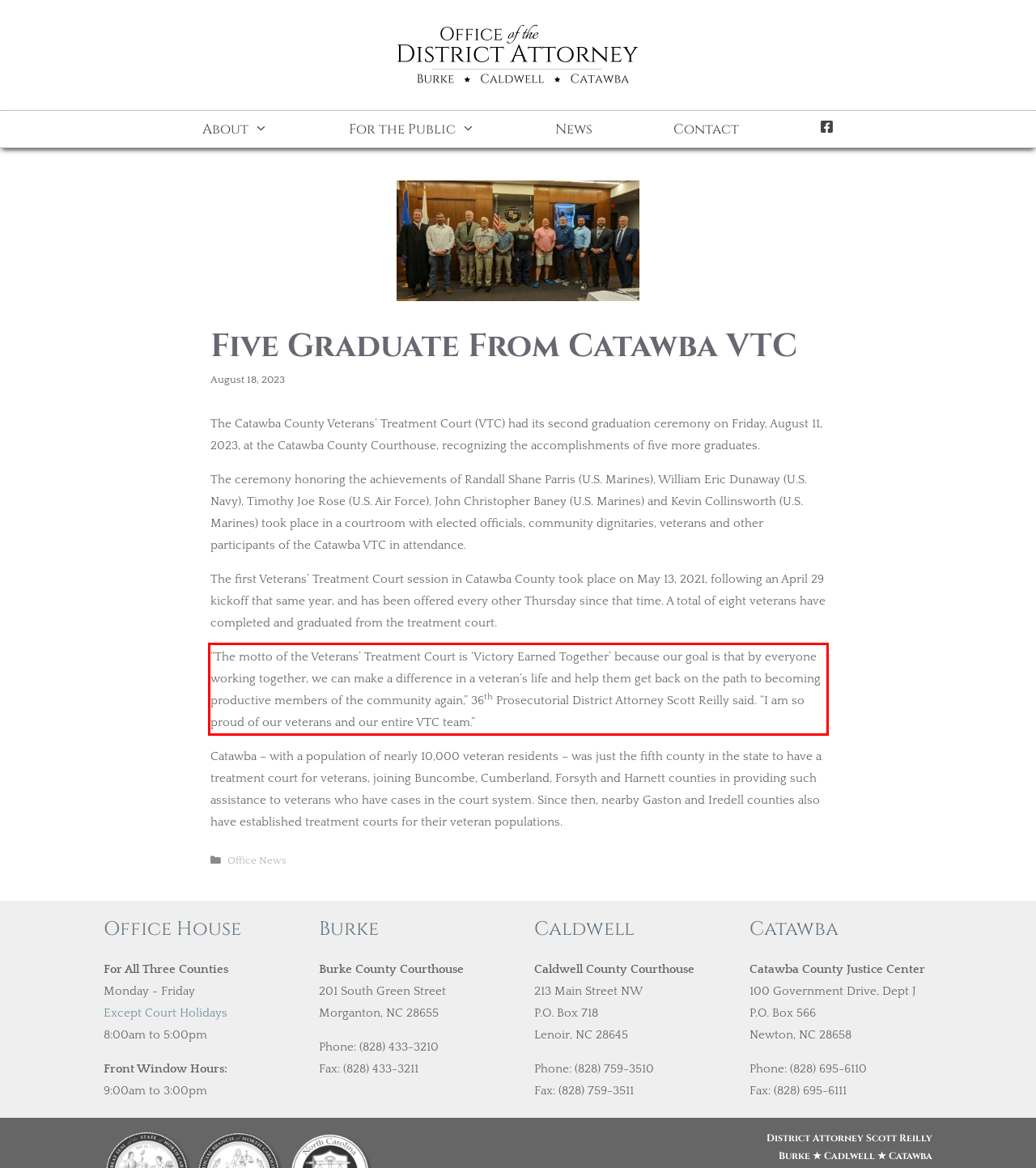Analyze the webpage screenshot and use OCR to recognize the text content in the red bounding box.

“The motto of the Veterans’ Treatment Court is ‘Victory Earned Together’ because our goal is that by everyone working together, we can make a difference in a veteran’s life and help them get back on the path to becoming productive members of the community again,” 36th Prosecutorial District Attorney Scott Reilly said. “I am so proud of our veterans and our entire VTC team.”